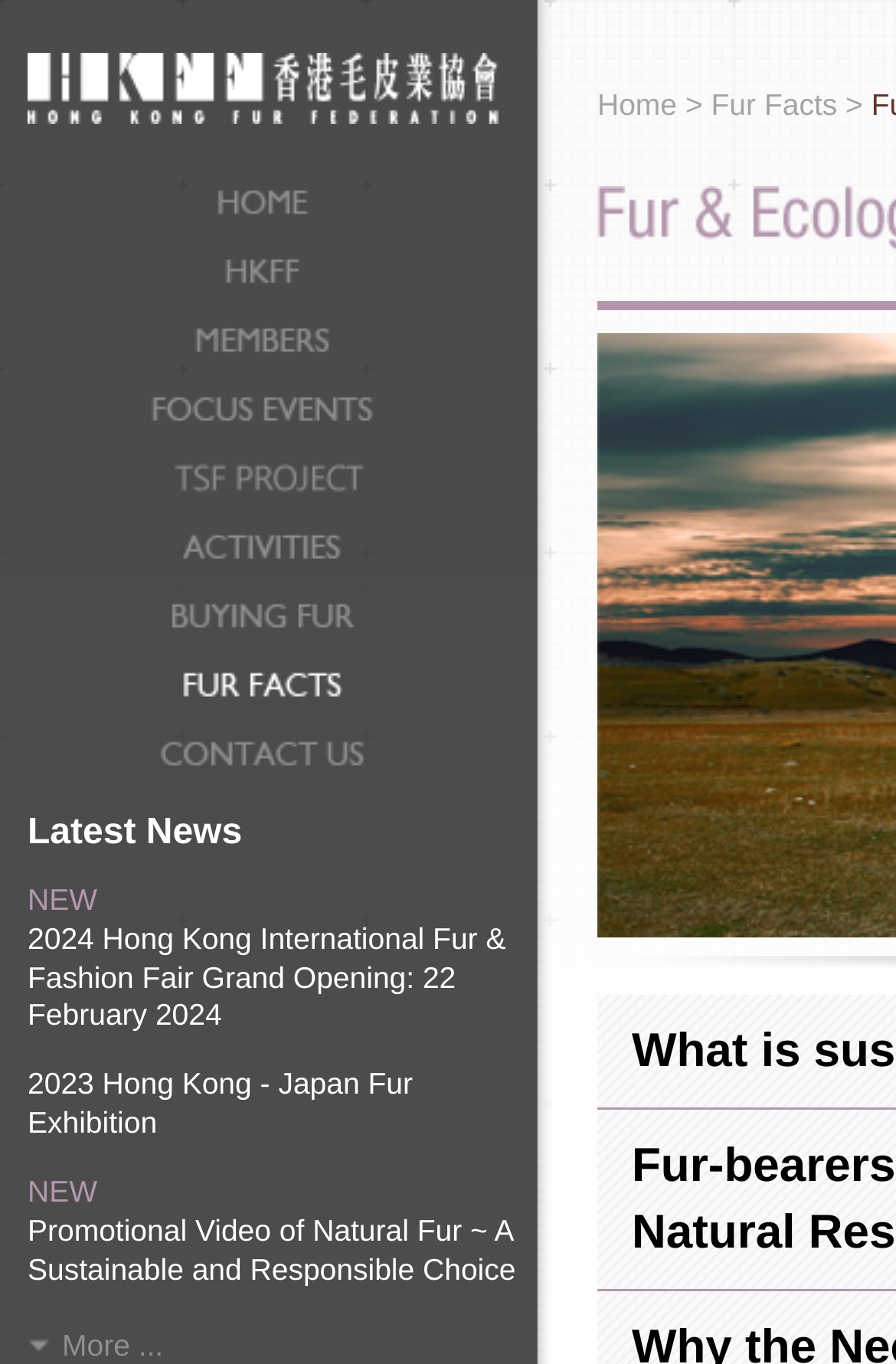Identify the bounding box coordinates of the region I need to click to complete this instruction: "Read about National Review".

None